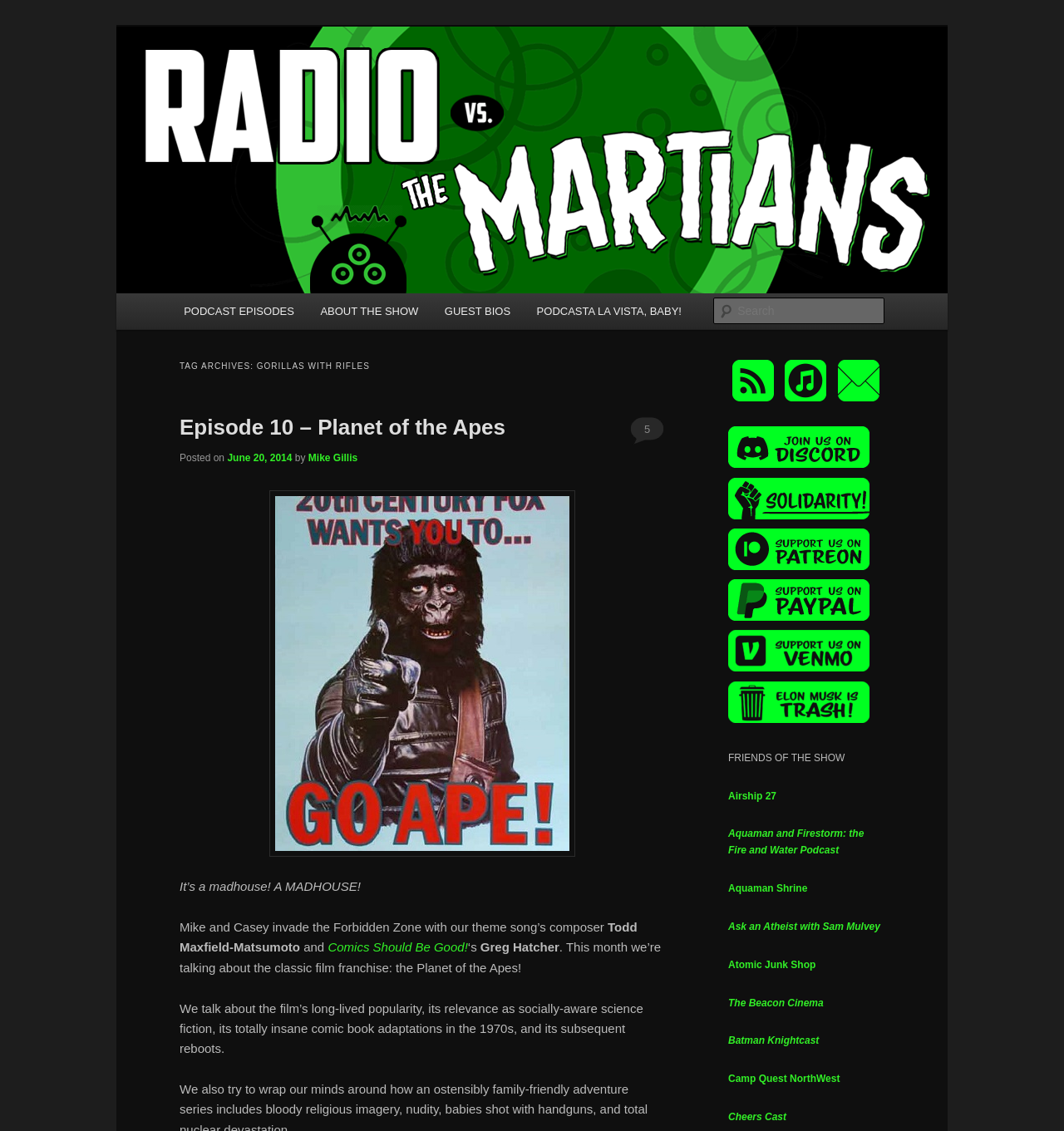Can you show the bounding box coordinates of the region to click on to complete the task described in the instruction: "Read episode 10 of Planet of the Apes"?

[0.169, 0.352, 0.625, 0.398]